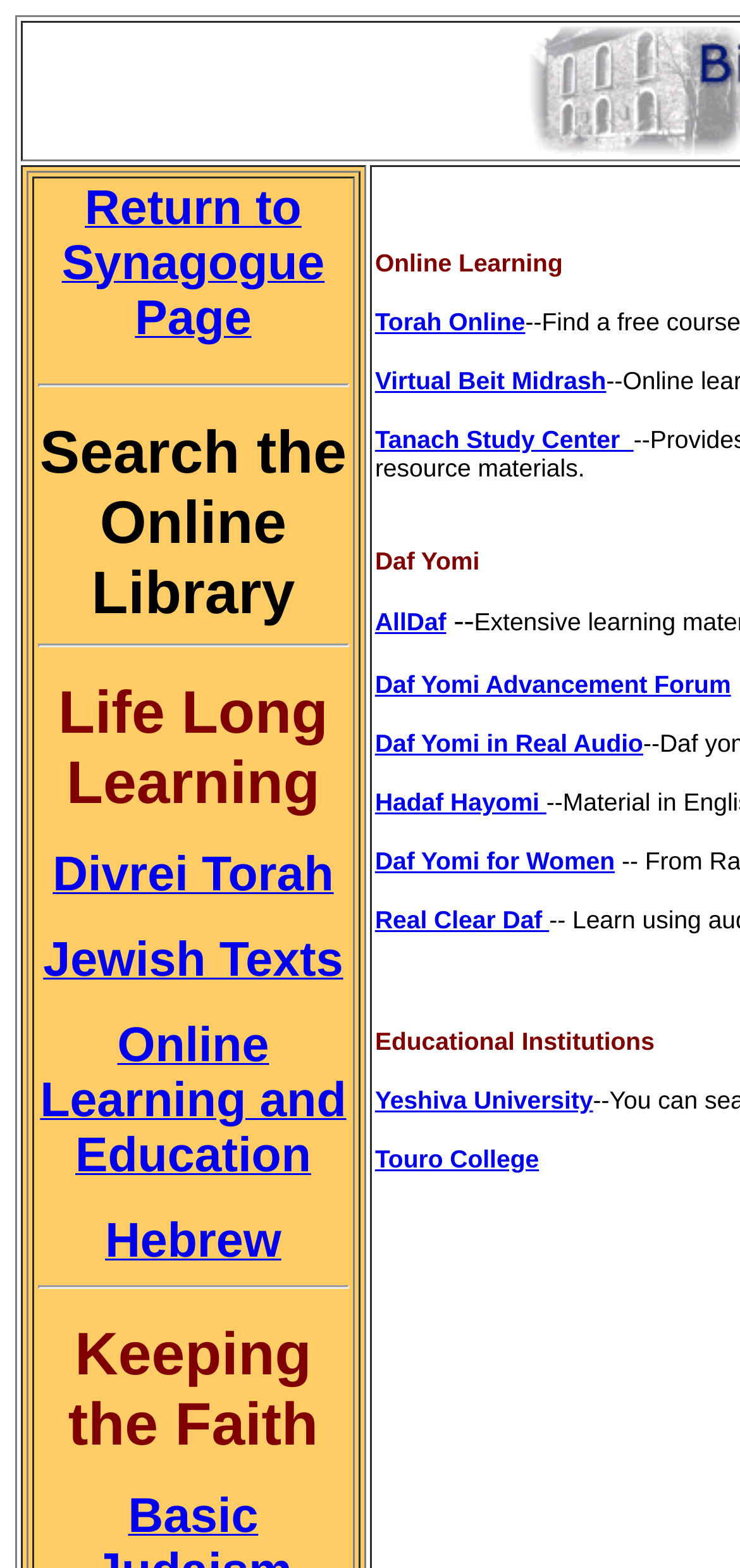Find the bounding box coordinates of the element to click in order to complete the given instruction: "Return to Synagogue Page."

[0.083, 0.123, 0.439, 0.219]